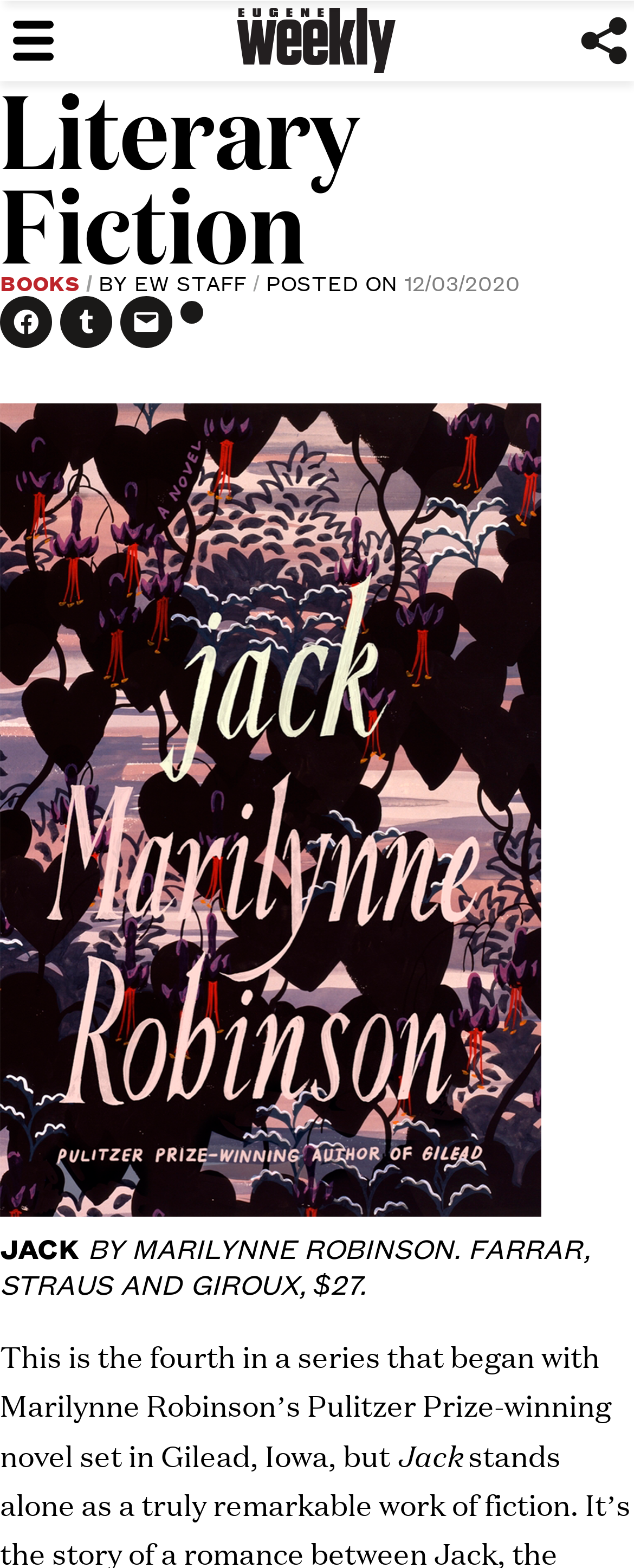Carefully examine the image and provide an in-depth answer to the question: What is the price of the book?

The price of the book is mentioned in the heading as 'JACK BY MARILYNNE ROBINSON. FARRAR, STRAUS AND GIROUX, $27'.